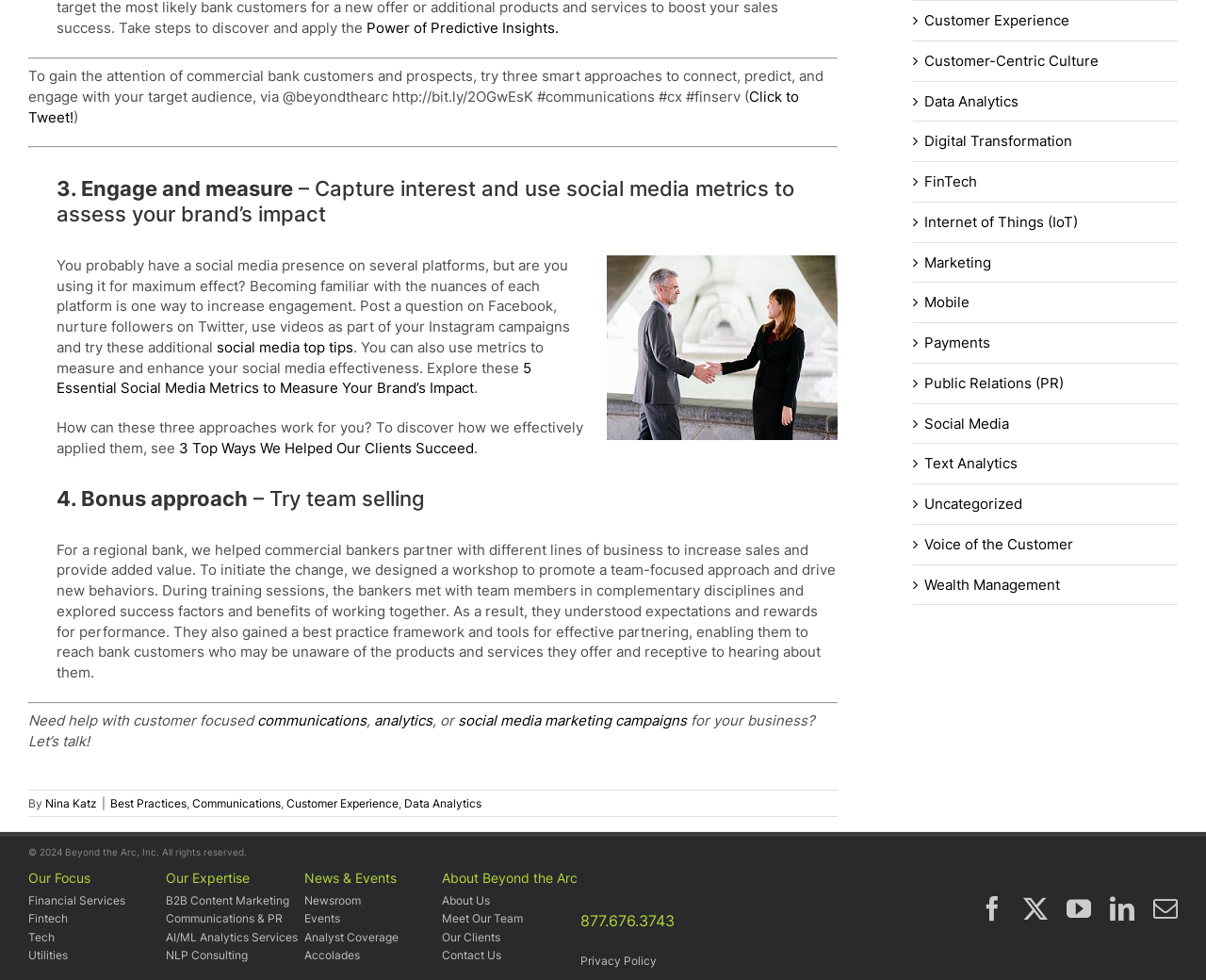Using the description "Internet of Things (IoT)", locate and provide the bounding box of the UI element.

[0.767, 0.216, 0.969, 0.237]